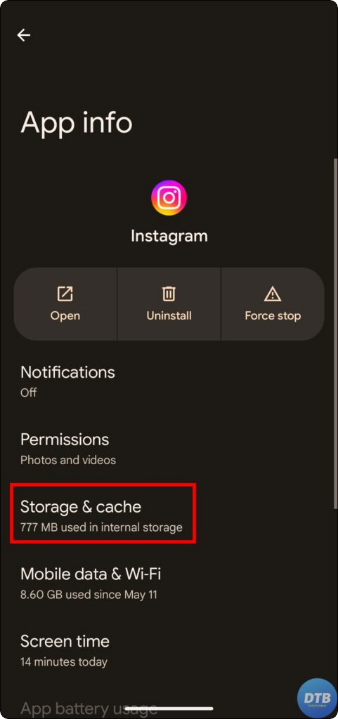How much internal storage is used by the app?
Can you give a detailed and elaborate answer to the question?

The section highlighted in red indicates 'Storage & cache', showing that 777 MB of internal storage is currently used by the app, which is crucial for managing device storage and optimizing app performance.